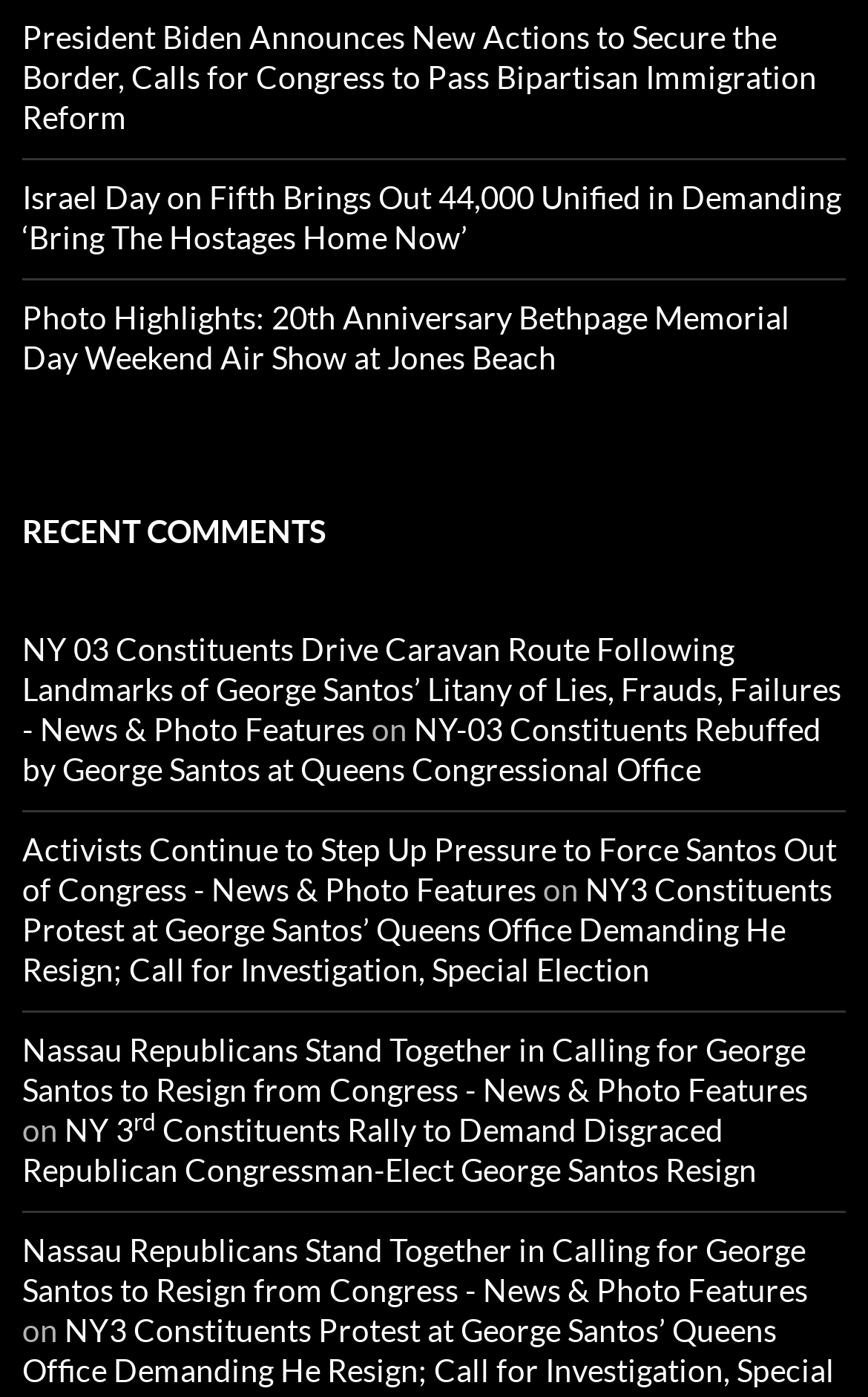Point out the bounding box coordinates of the section to click in order to follow this instruction: "Learn about NY 03 Constituents driving a caravan route".

[0.026, 0.451, 0.969, 0.535]